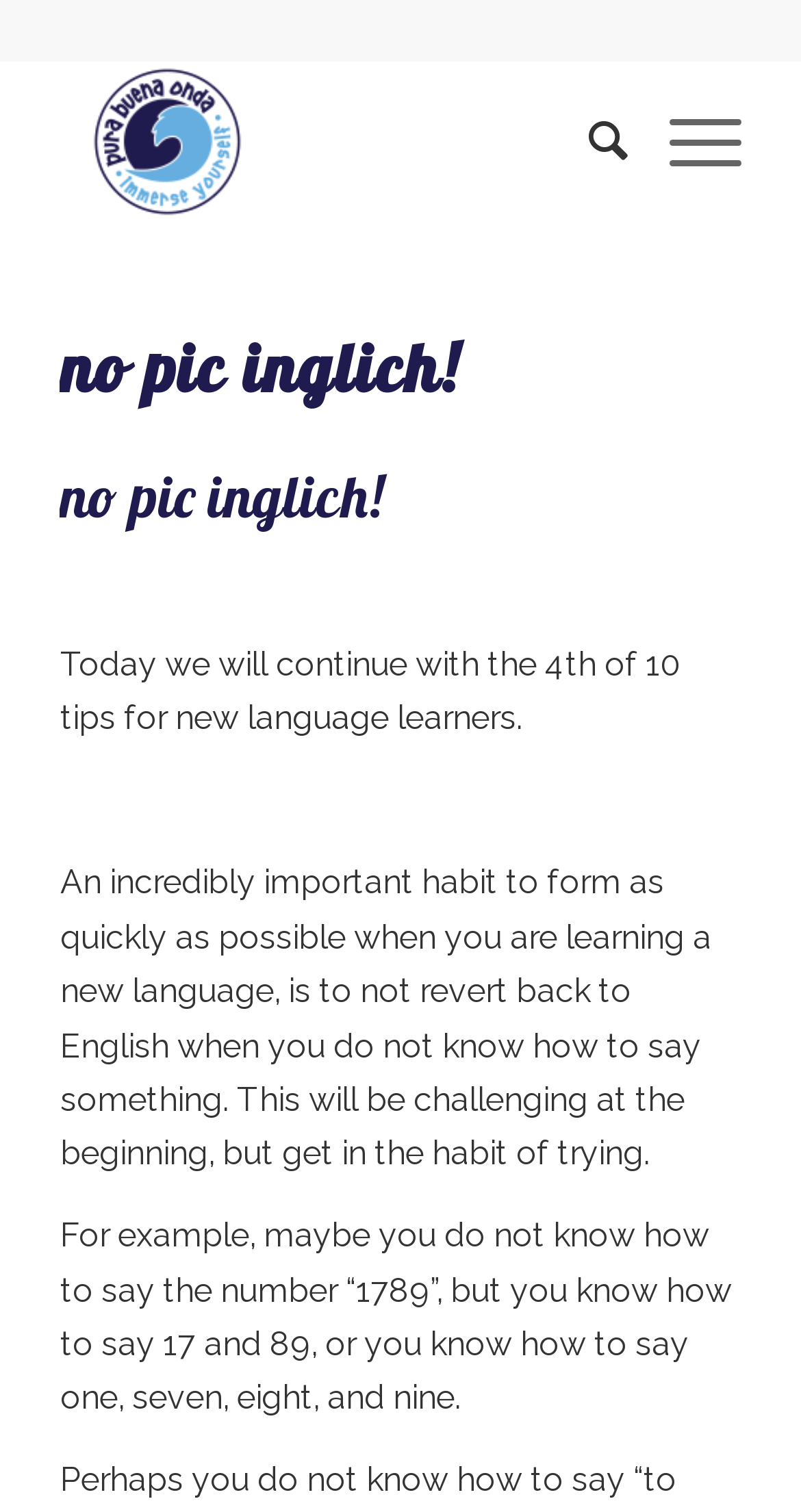Provide a brief response in the form of a single word or phrase:
What is the purpose of the search link?

To search the website